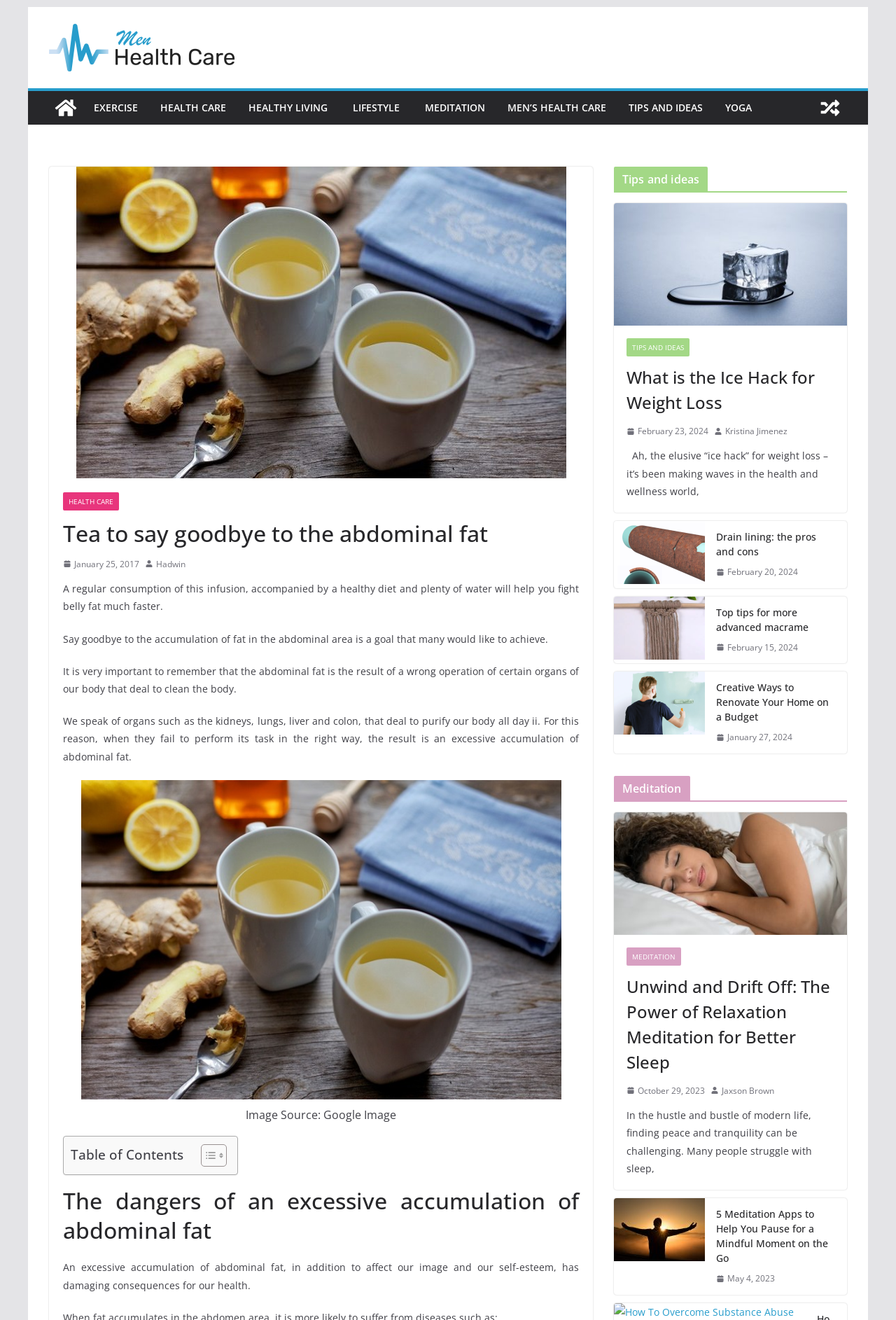Find the bounding box coordinates of the area that needs to be clicked in order to achieve the following instruction: "View a random post". The coordinates should be specified as four float numbers between 0 and 1, i.e., [left, top, right, bottom].

[0.908, 0.069, 0.945, 0.094]